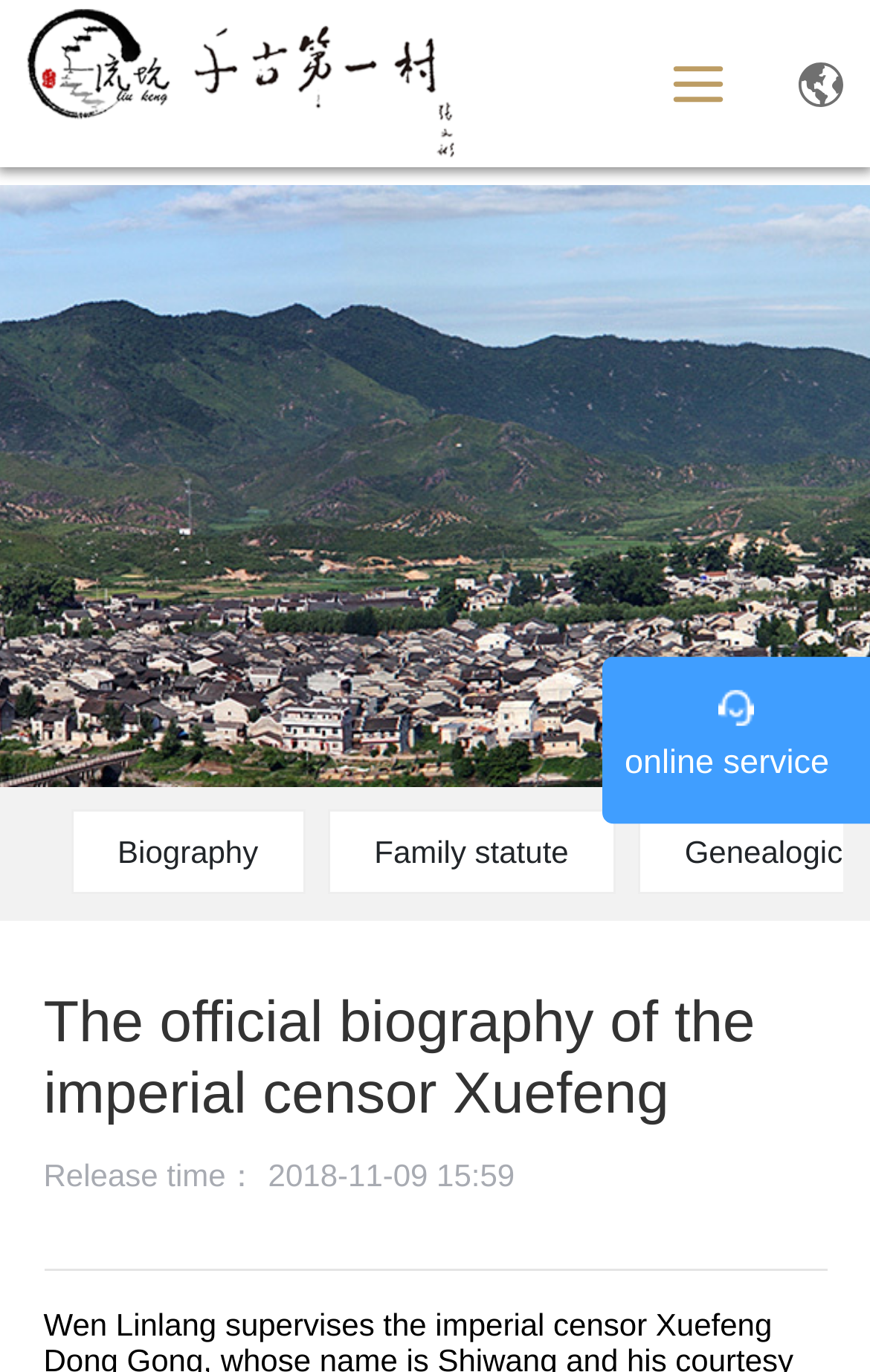What is the release time of the biography?
From the image, respond using a single word or phrase.

2018-11-09 15:59